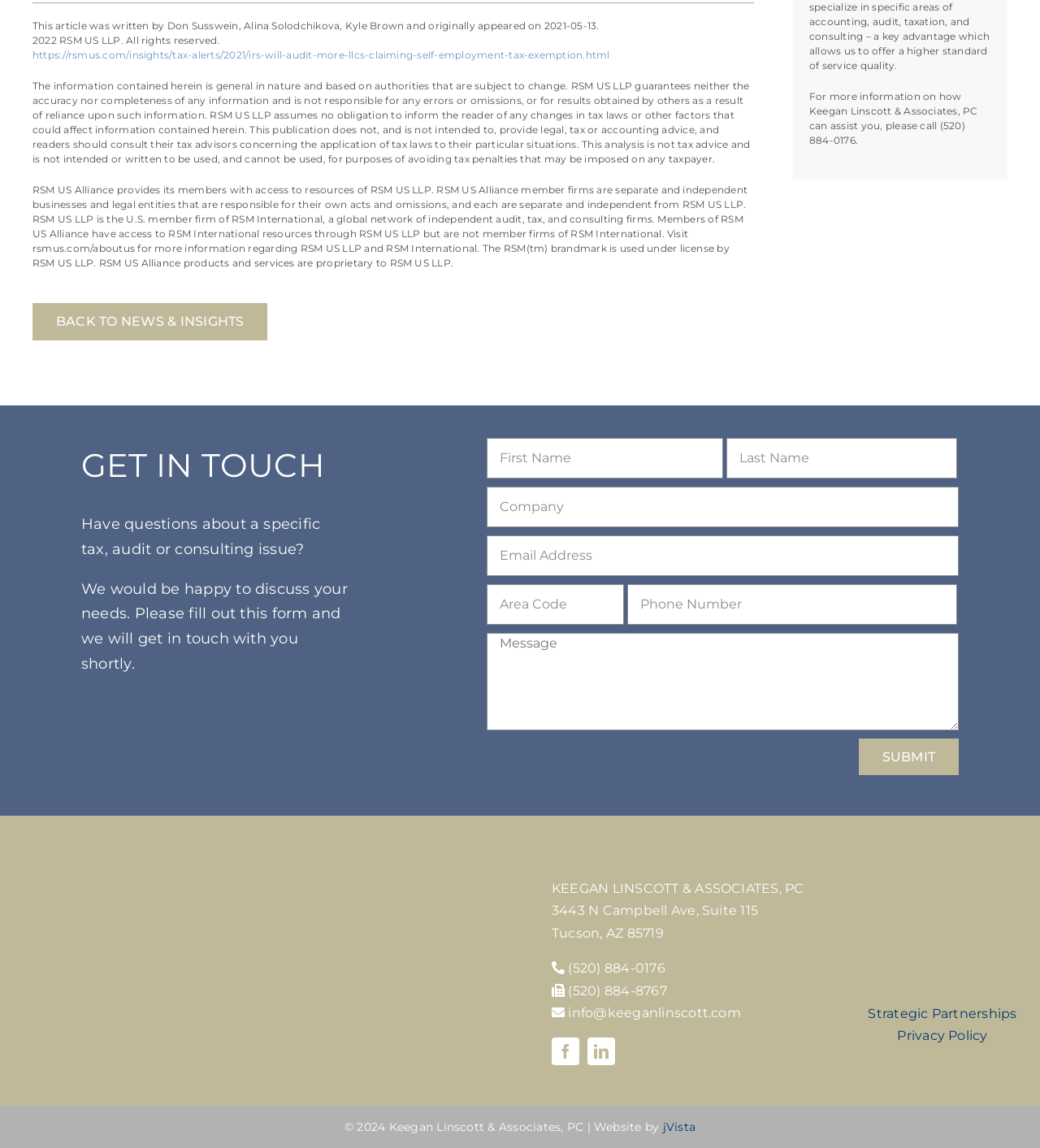Answer this question using a single word or a brief phrase:
What is the purpose of the form?

To get in touch